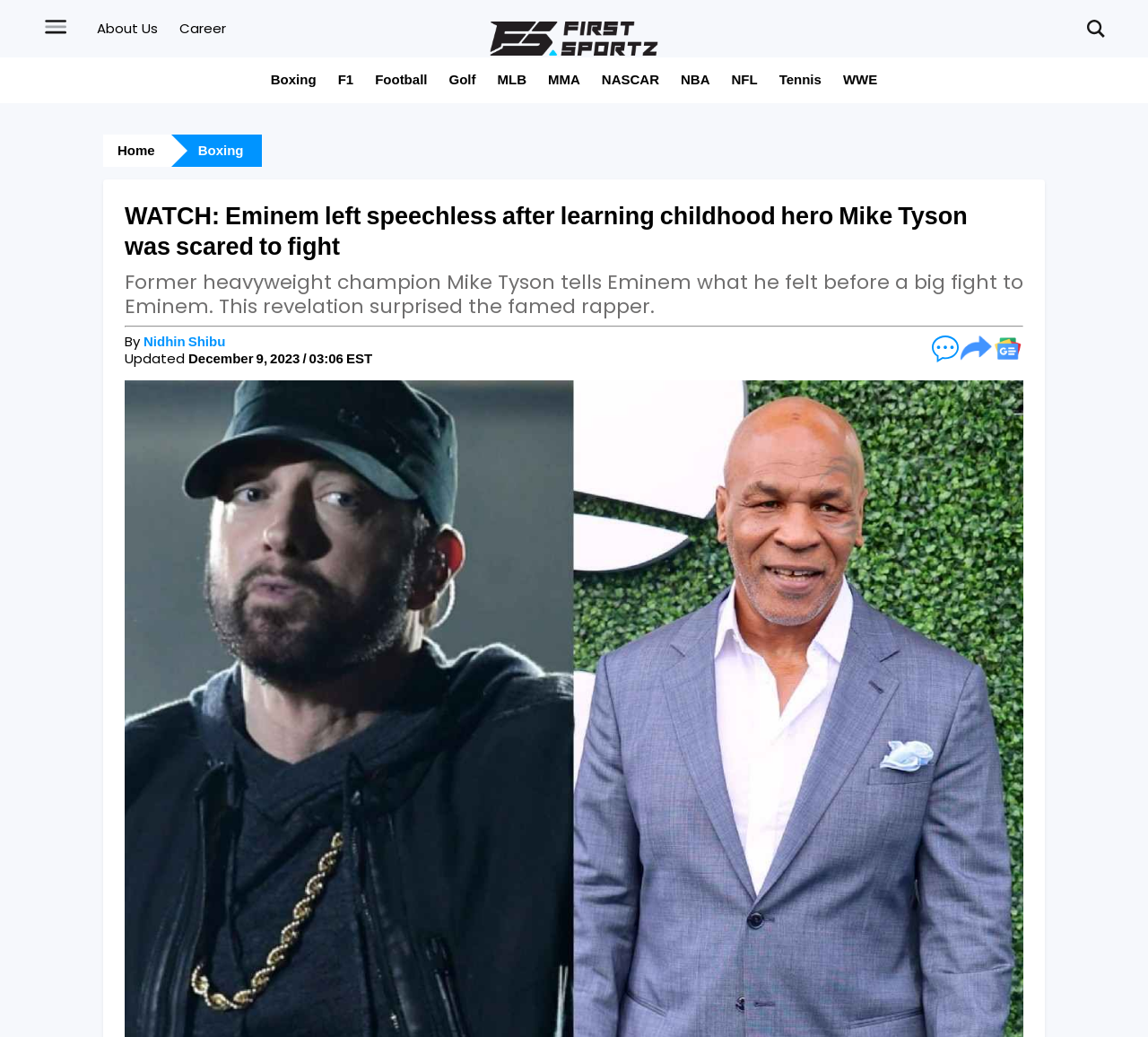From the image, can you give a detailed response to the question below:
What is the name of the rapper mentioned in the article?

The article mentions a famous rapper, Eminem, who was left speechless after learning that his childhood hero Mike Tyson was scared to fight.